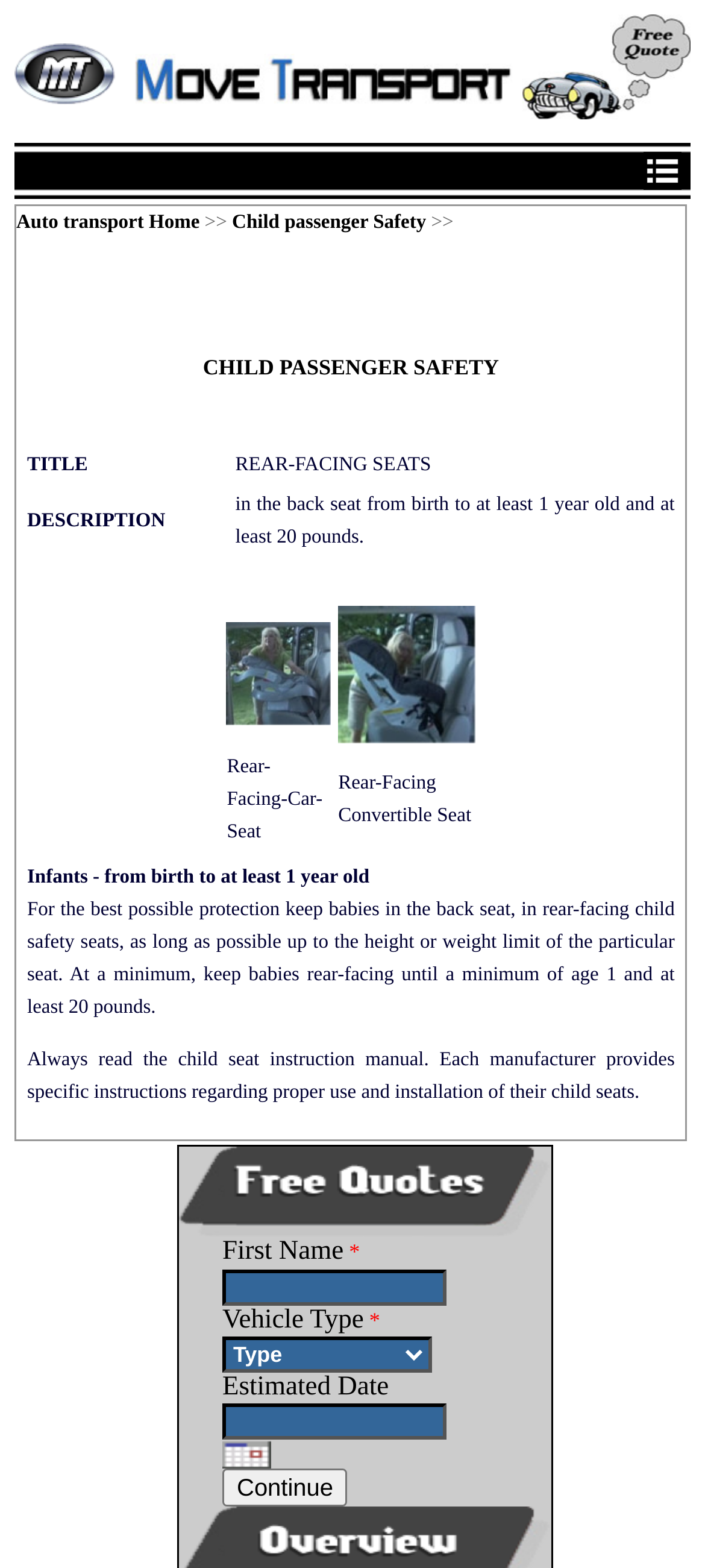How many columns are in the table?
Please ensure your answer is as detailed and informative as possible.

I analyzed the table structure and found that it has two columns, one for the title and another for the description.